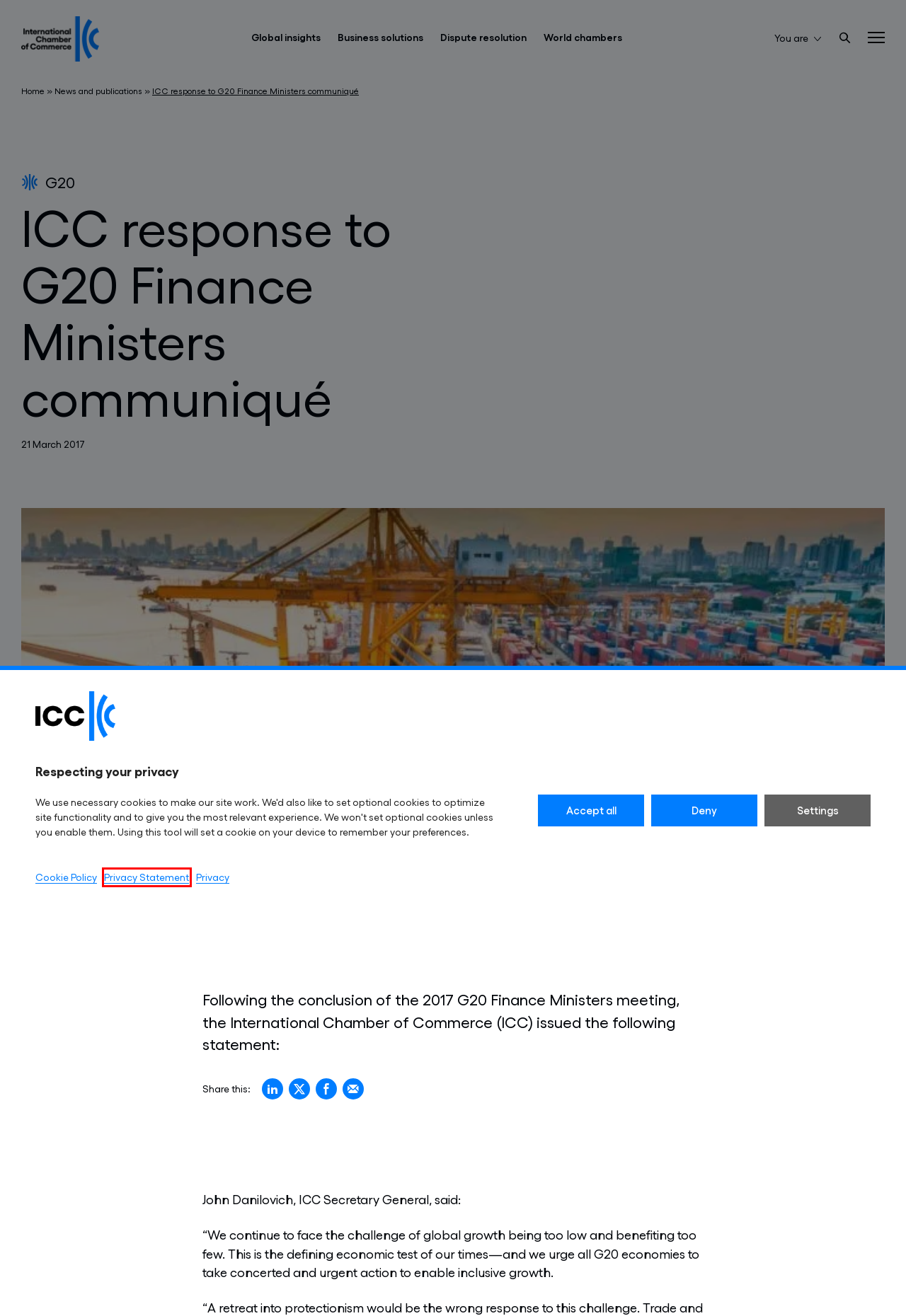Examine the screenshot of a webpage with a red bounding box around a specific UI element. Identify which webpage description best matches the new webpage that appears after clicking the element in the red bounding box. Here are the candidates:
A. Privacy - ICC - International Chamber of Commerce
B. Become a member - ICC - International Chamber of Commerce
C. Privacy Statement (EU) - ICC - International Chamber of Commerce
D. Terms and conditions - ICC - International Chamber of Commerce
E. News and publications - ICC - International Chamber of Commerce
F. Cookie Policy (EU) - ICC - International Chamber of Commerce
G. About ICC - ICC - International Chamber of Commerce
H. ICC | International Chamber of Commerce

C